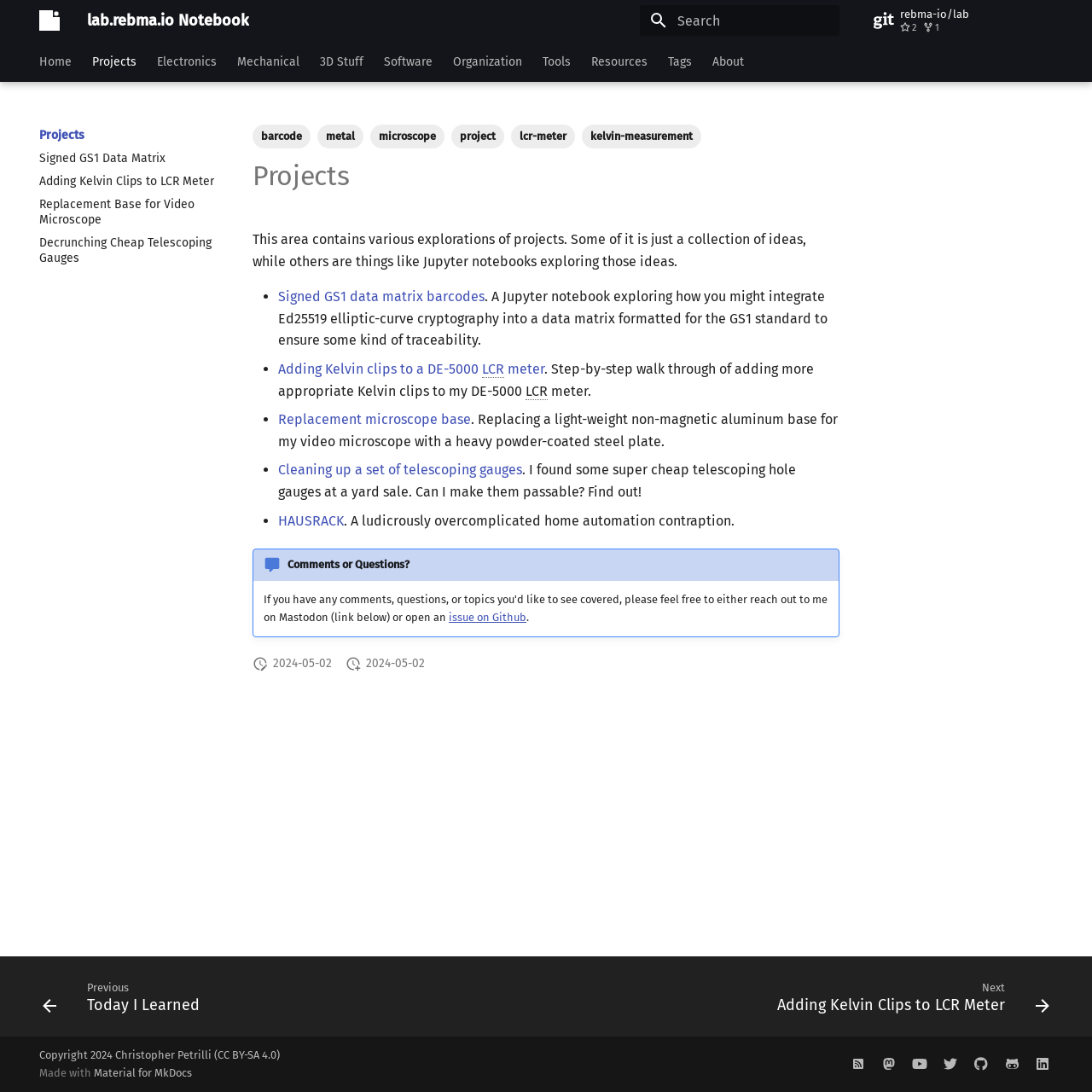What is the license under which the webpage content is released?
Please provide a single word or phrase based on the screenshot.

CC BY-SA 4.0